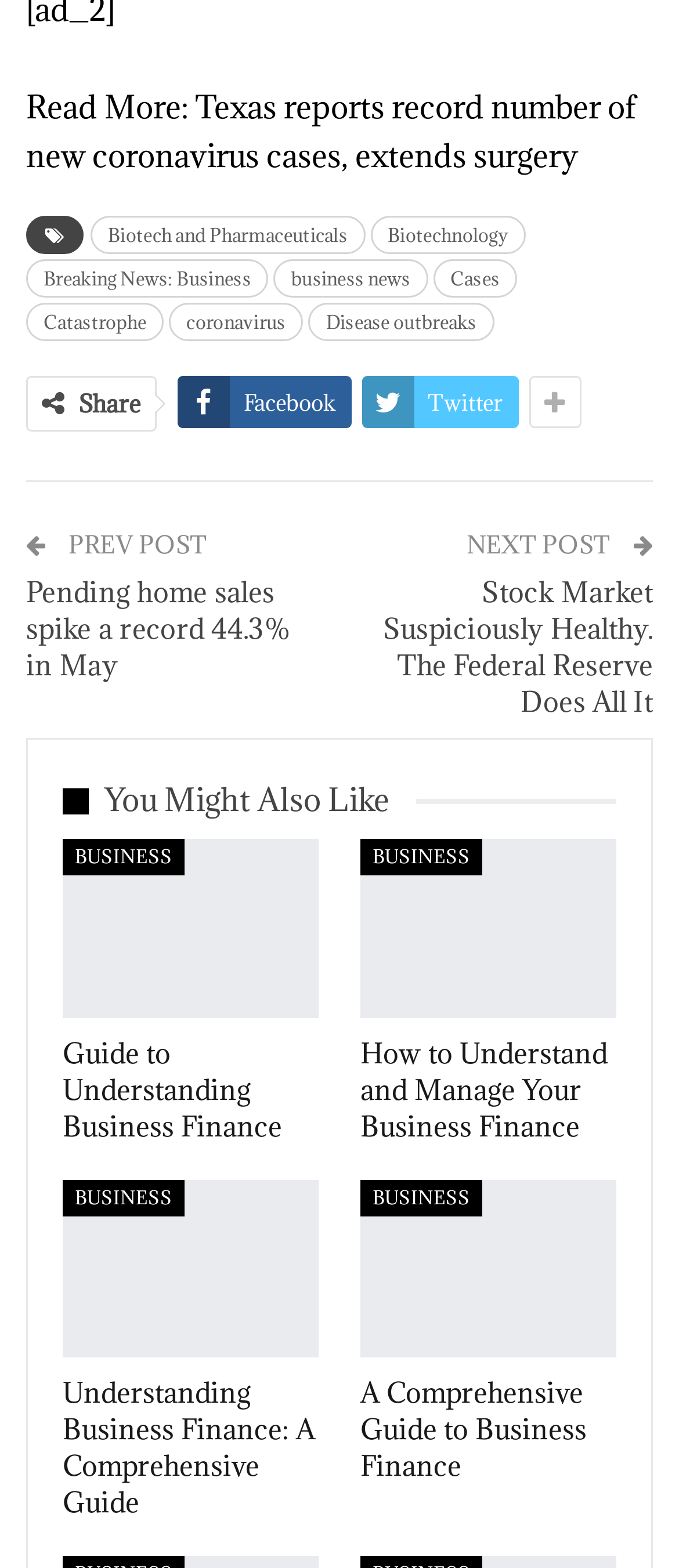Find the bounding box coordinates for the area that must be clicked to perform this action: "Read more about Texas reports record number of new coronavirus cases".

[0.038, 0.055, 0.936, 0.112]